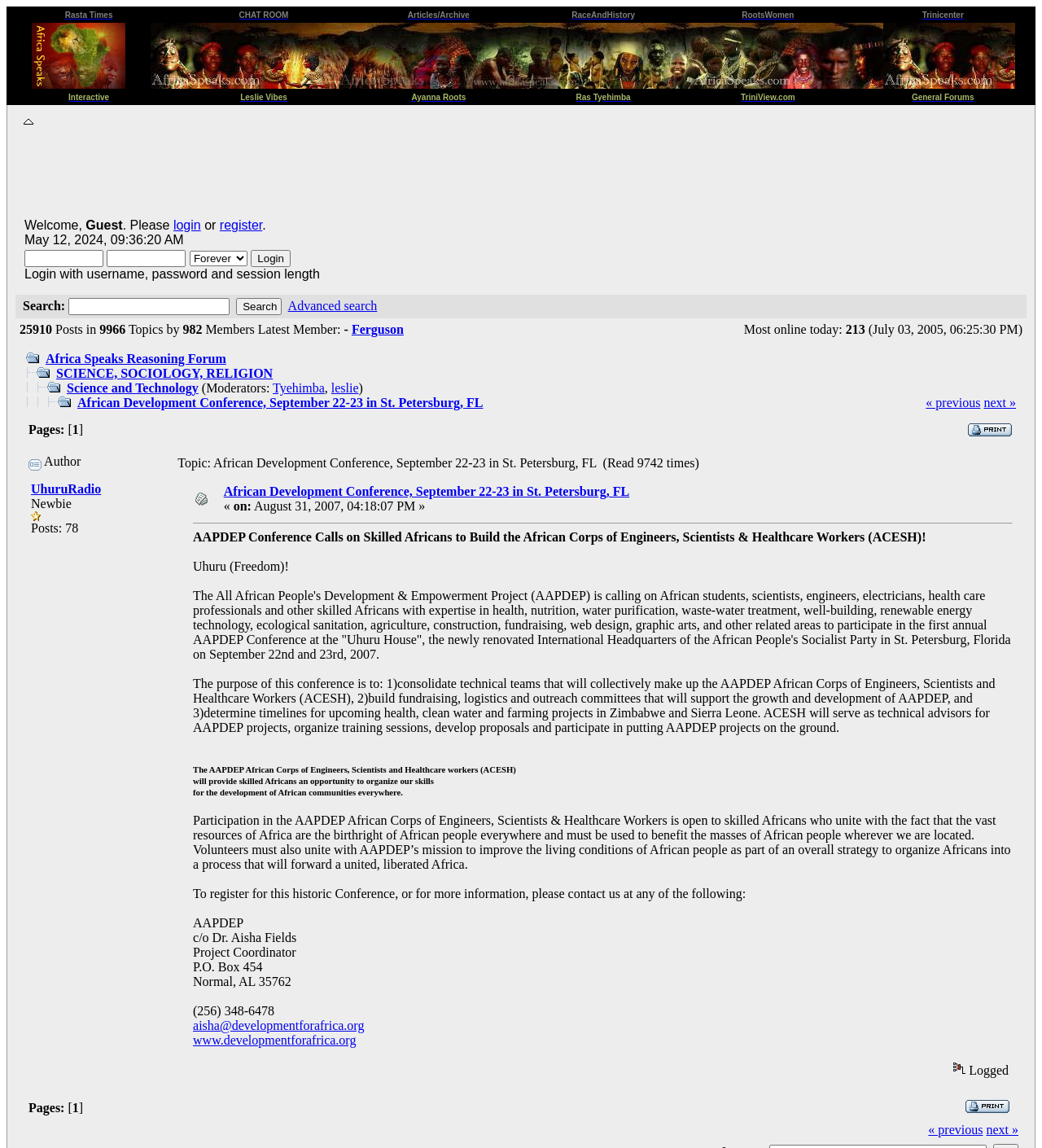Identify the bounding box coordinates for the element you need to click to achieve the following task: "Click on the 'Rasta Times' link". Provide the bounding box coordinates as four float numbers between 0 and 1, in the form [left, top, right, bottom].

[0.062, 0.005, 0.108, 0.017]